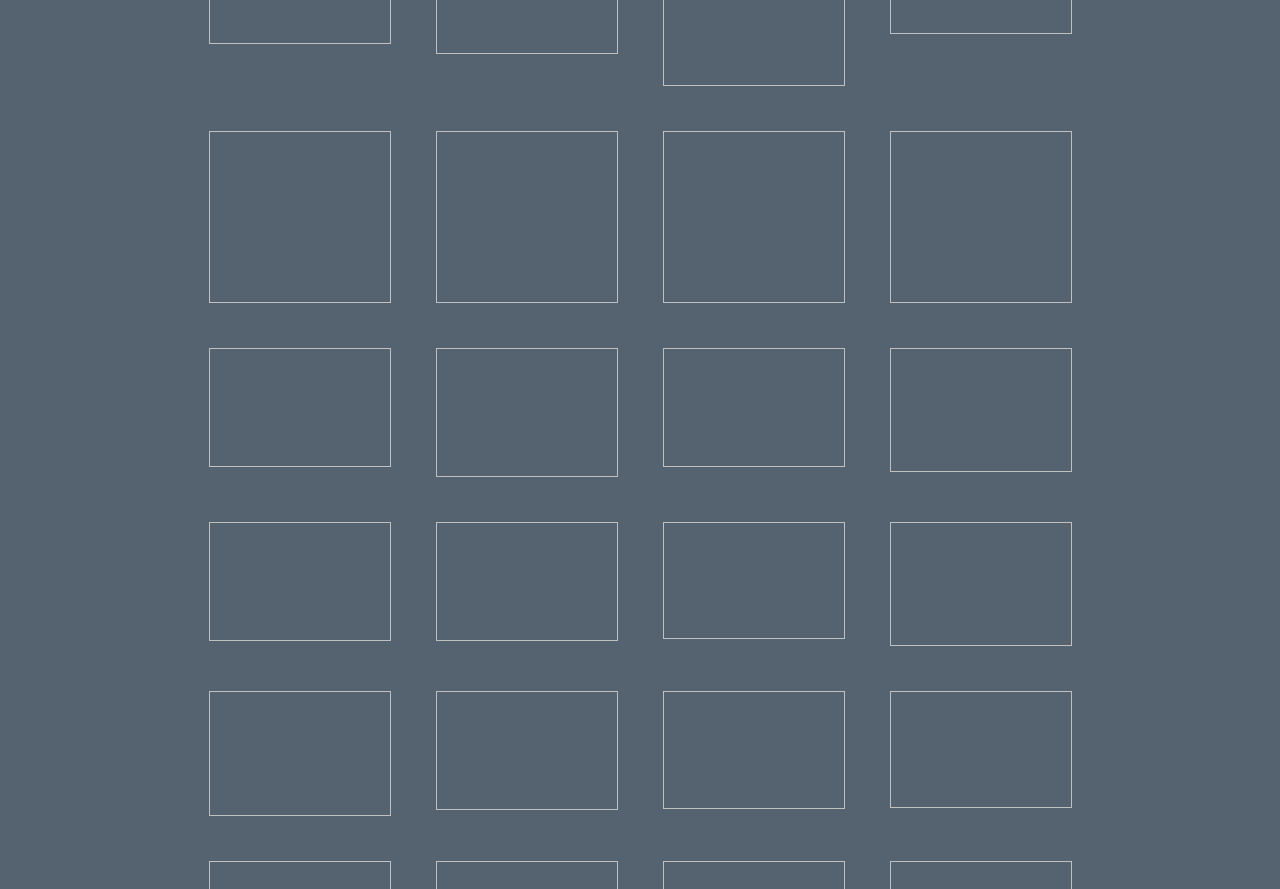Find the bounding box coordinates of the element to click in order to complete the given instruction: "click the last link."

[0.695, 0.391, 0.837, 0.531]